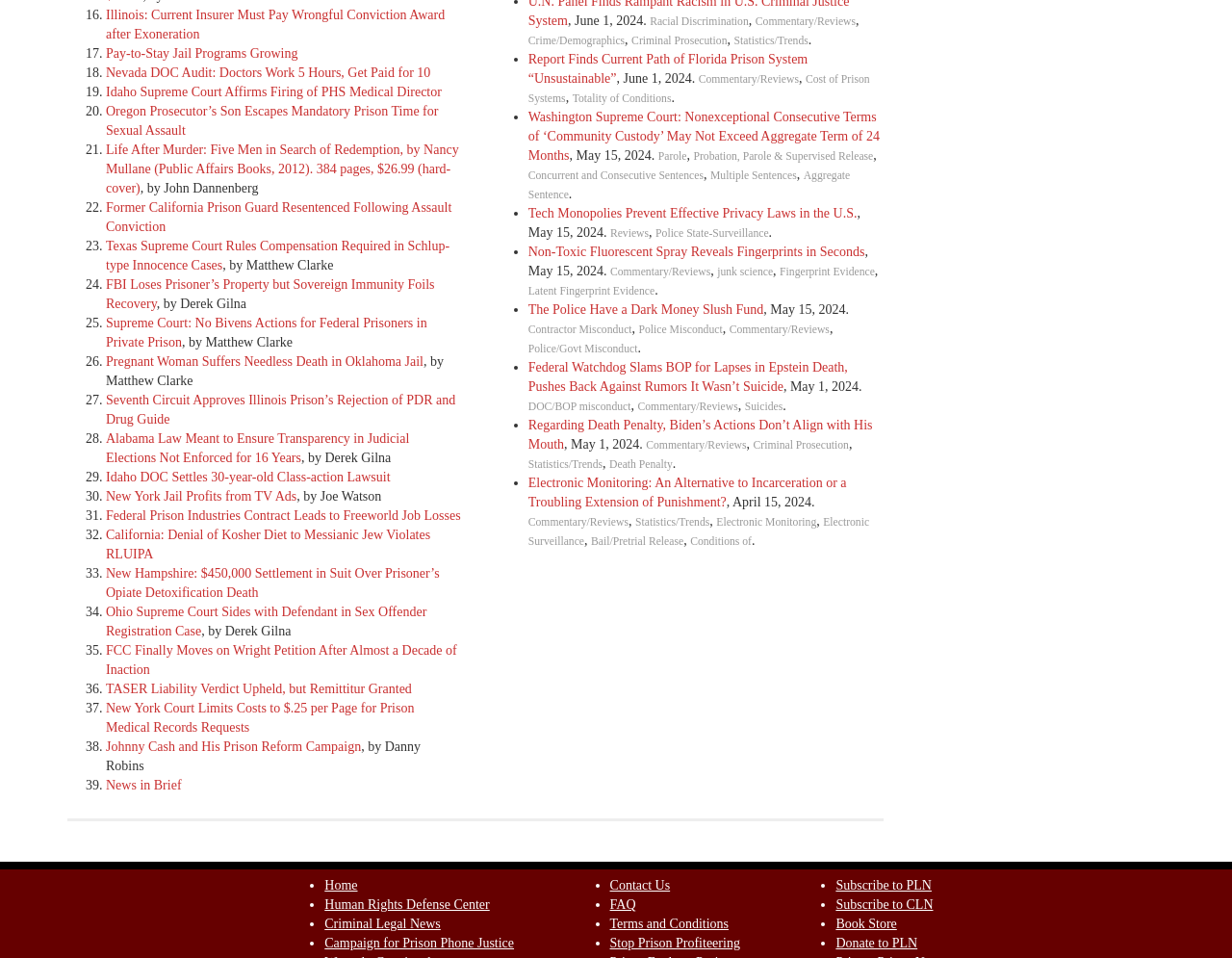Answer the following query concisely with a single word or phrase:
Who is the author of the book 'Life After Murder: Five Men in Search of Redemption'?

Nancy Mullane